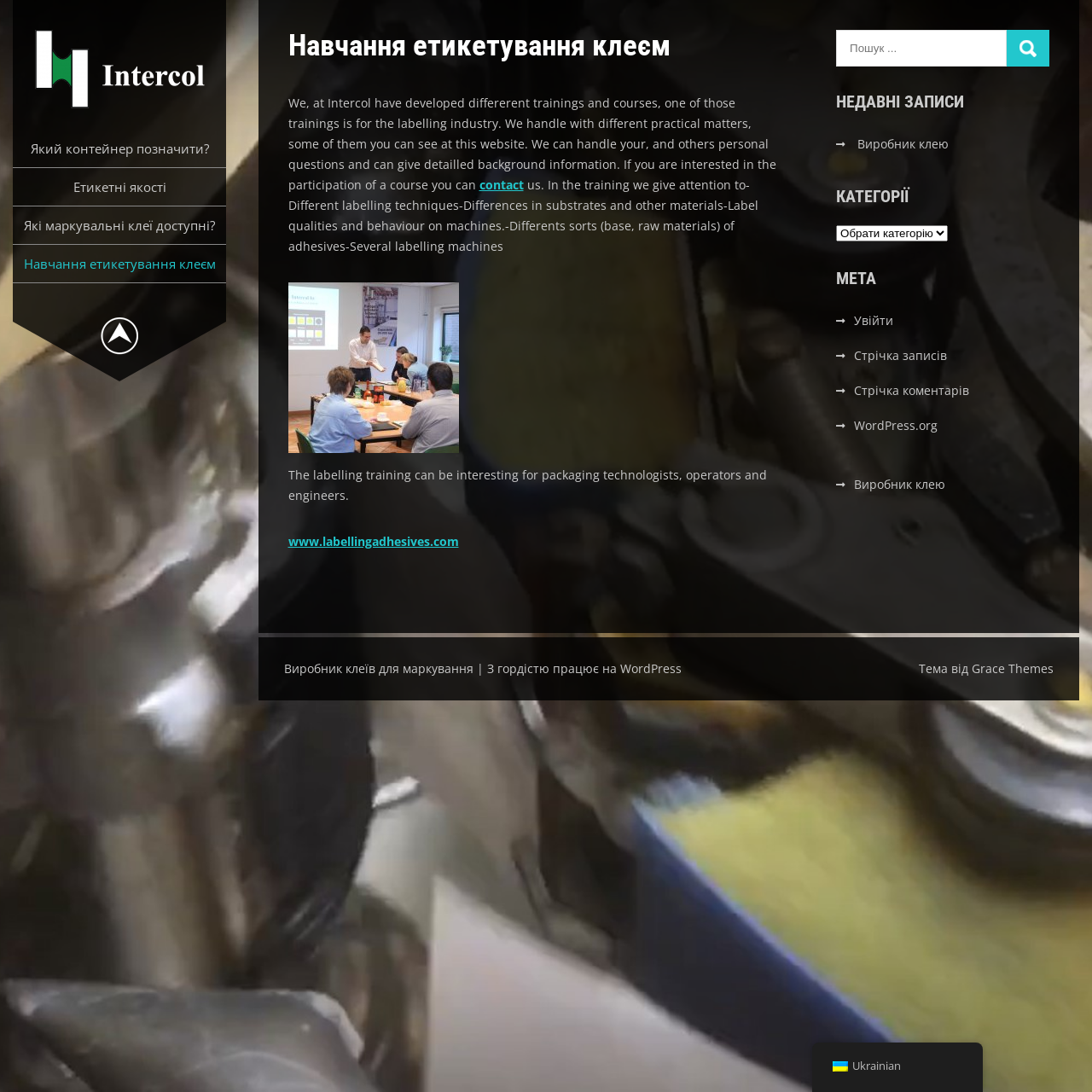What is the purpose of the training mentioned on this webpage?
Could you answer the question with a detailed and thorough explanation?

The webpage mentions a training for the labelling industry, and it covers different practical matters, including labelling techniques, substrates, and materials. This suggests that the purpose of the training is to educate professionals in the labelling industry.